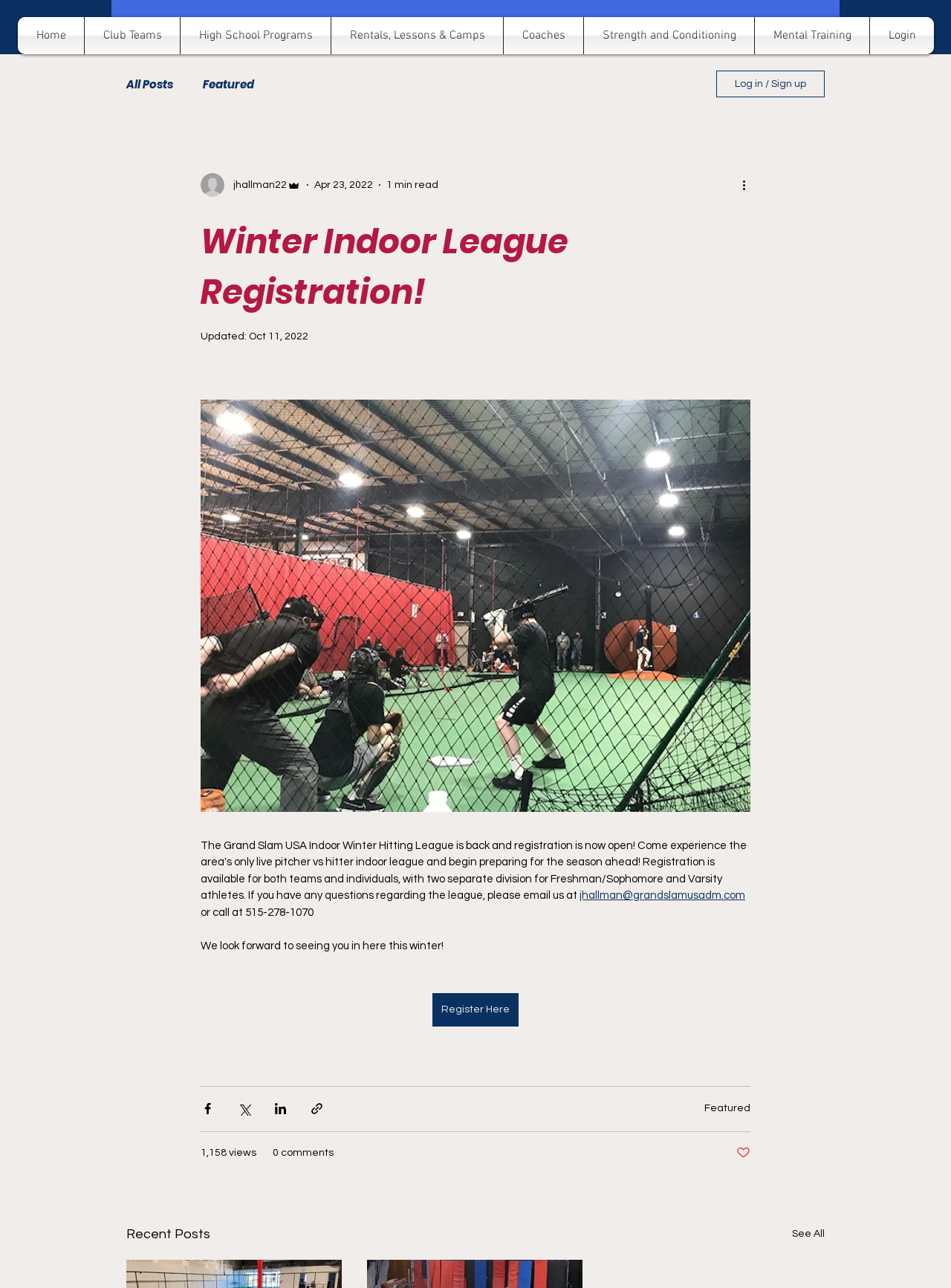Determine the bounding box coordinates of the element's region needed to click to follow the instruction: "Click on the link '10 Best Mass Email Service Providers to boost your business'". Provide these coordinates as four float numbers between 0 and 1, formatted as [left, top, right, bottom].

None